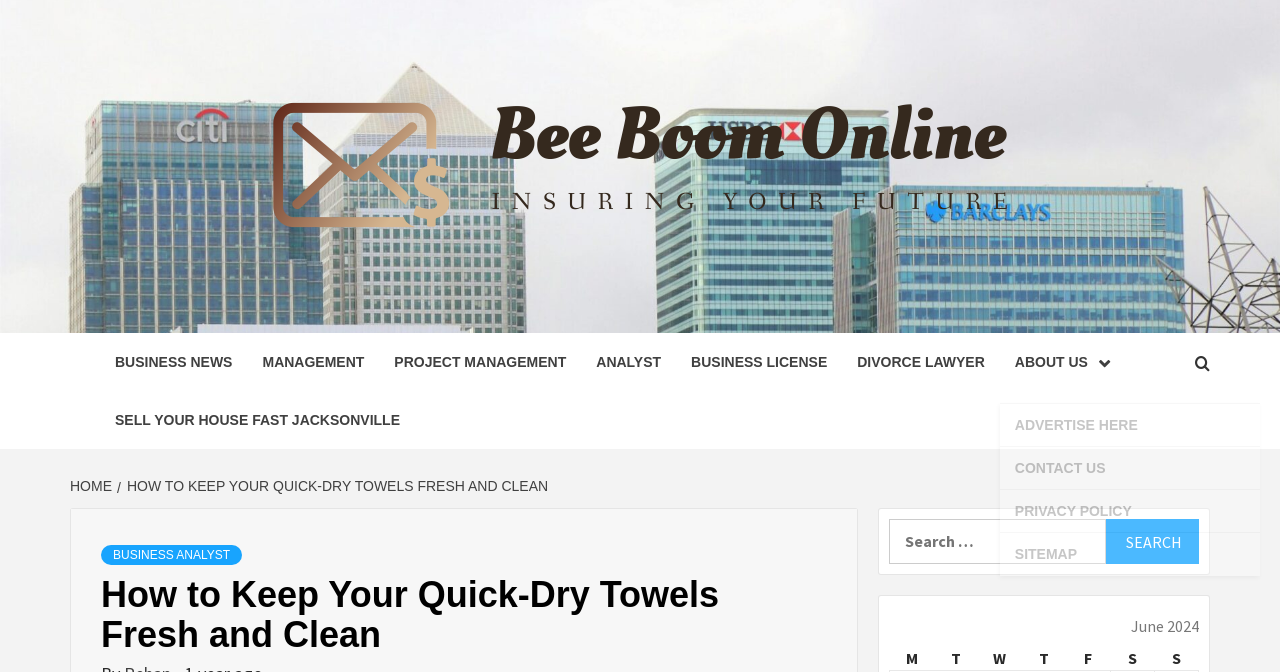Find the bounding box coordinates for the HTML element described in this sentence: "Bee Boom Online". Provide the coordinates as four float numbers between 0 and 1, in the format [left, top, right, bottom].

[0.055, 0.375, 0.805, 0.542]